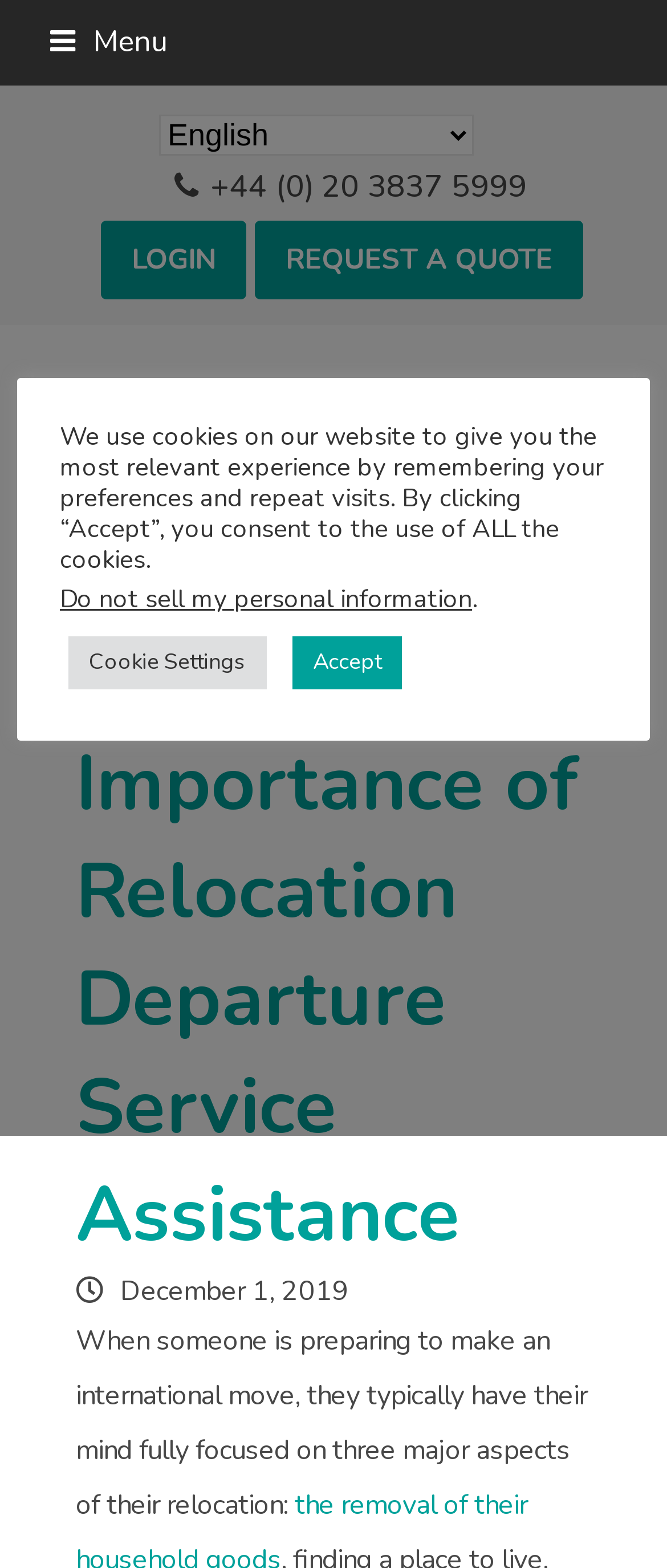Please identify the bounding box coordinates of the clickable element to fulfill the following instruction: "Call the phone number". The coordinates should be four float numbers between 0 and 1, i.e., [left, top, right, bottom].

[0.315, 0.105, 0.79, 0.132]